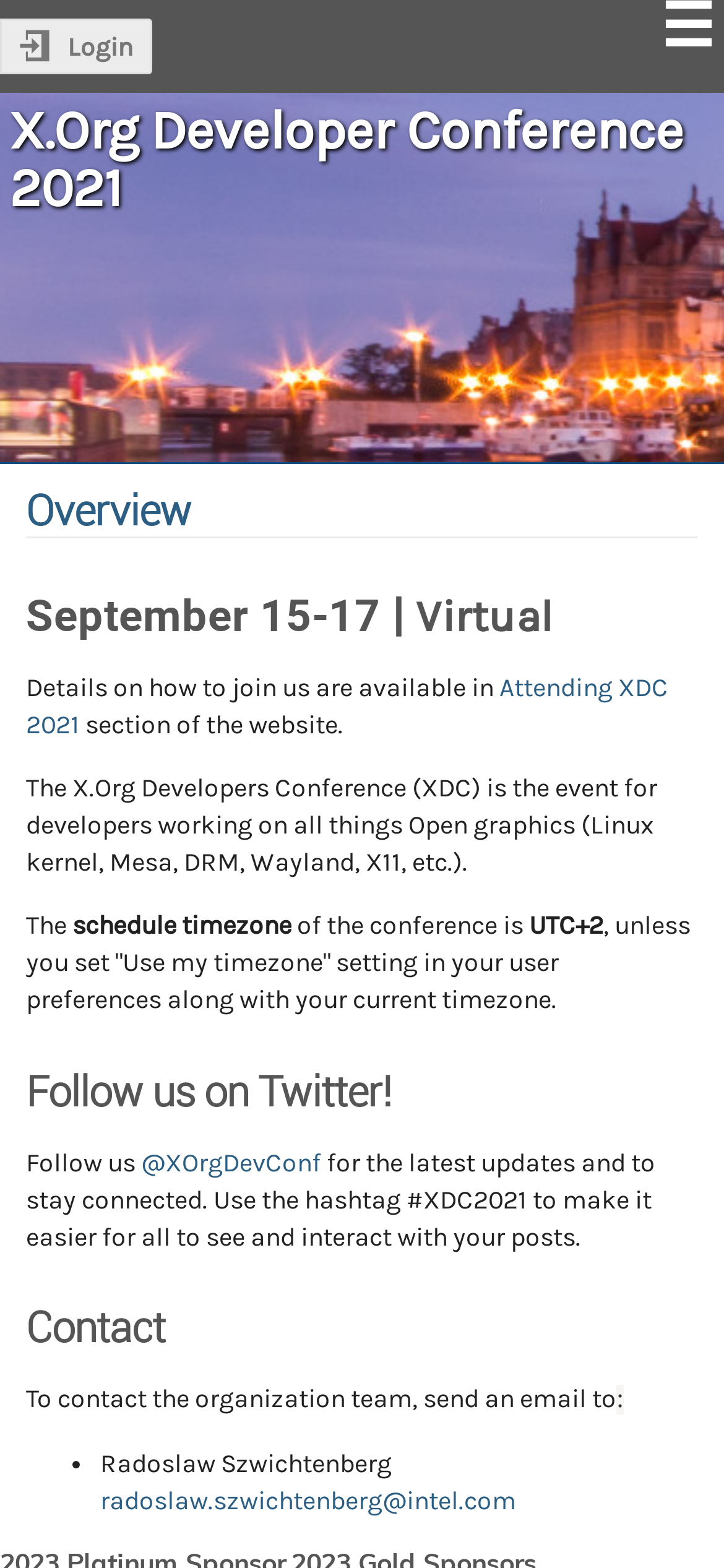Respond with a single word or short phrase to the following question: 
What is the event for developers working on?

Open graphics